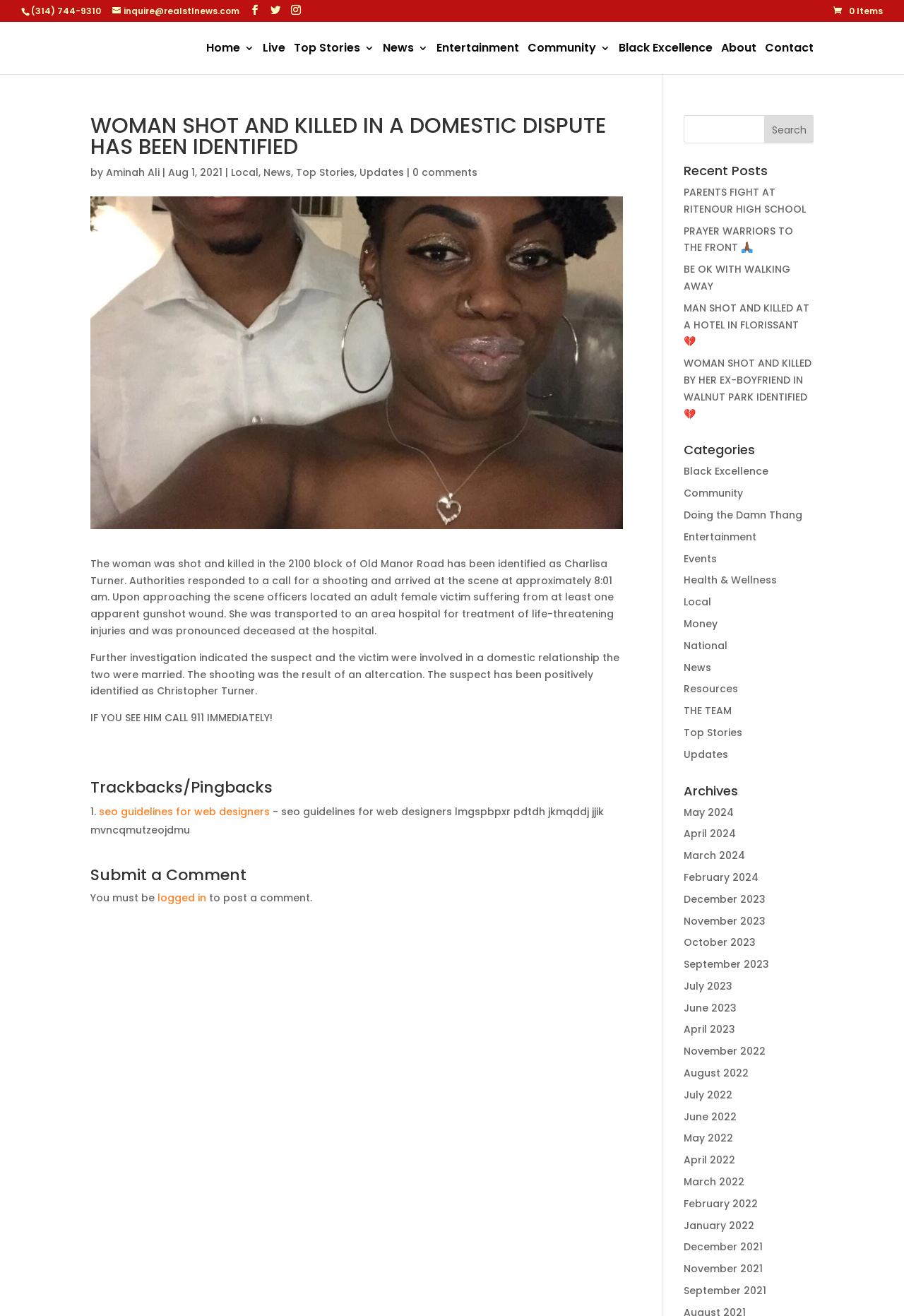Given the element description "Health & Wellness" in the screenshot, predict the bounding box coordinates of that UI element.

[0.756, 0.436, 0.86, 0.446]